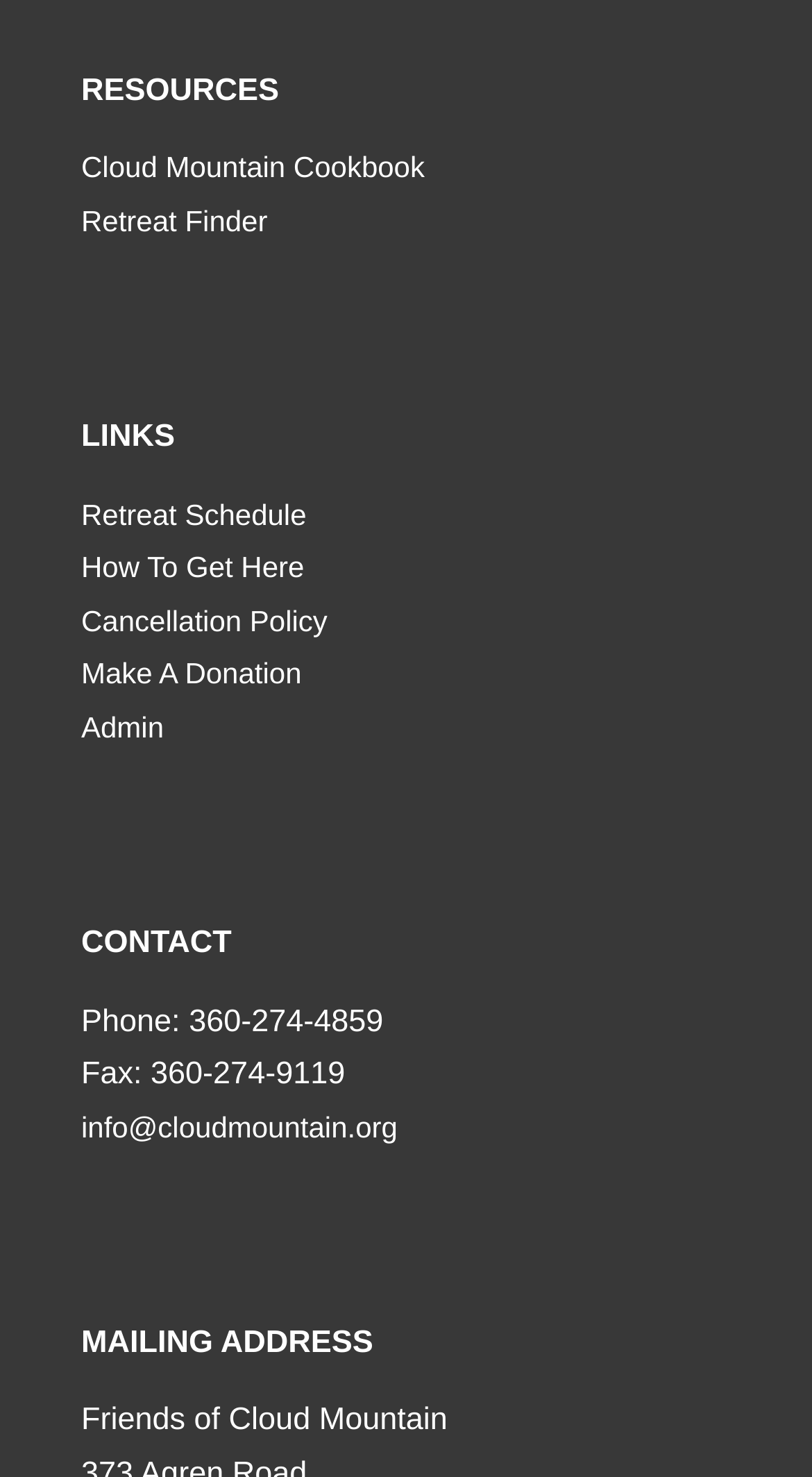Please locate the bounding box coordinates of the element that should be clicked to complete the given instruction: "Contact Cloud Mountain via email".

[0.1, 0.751, 0.49, 0.774]